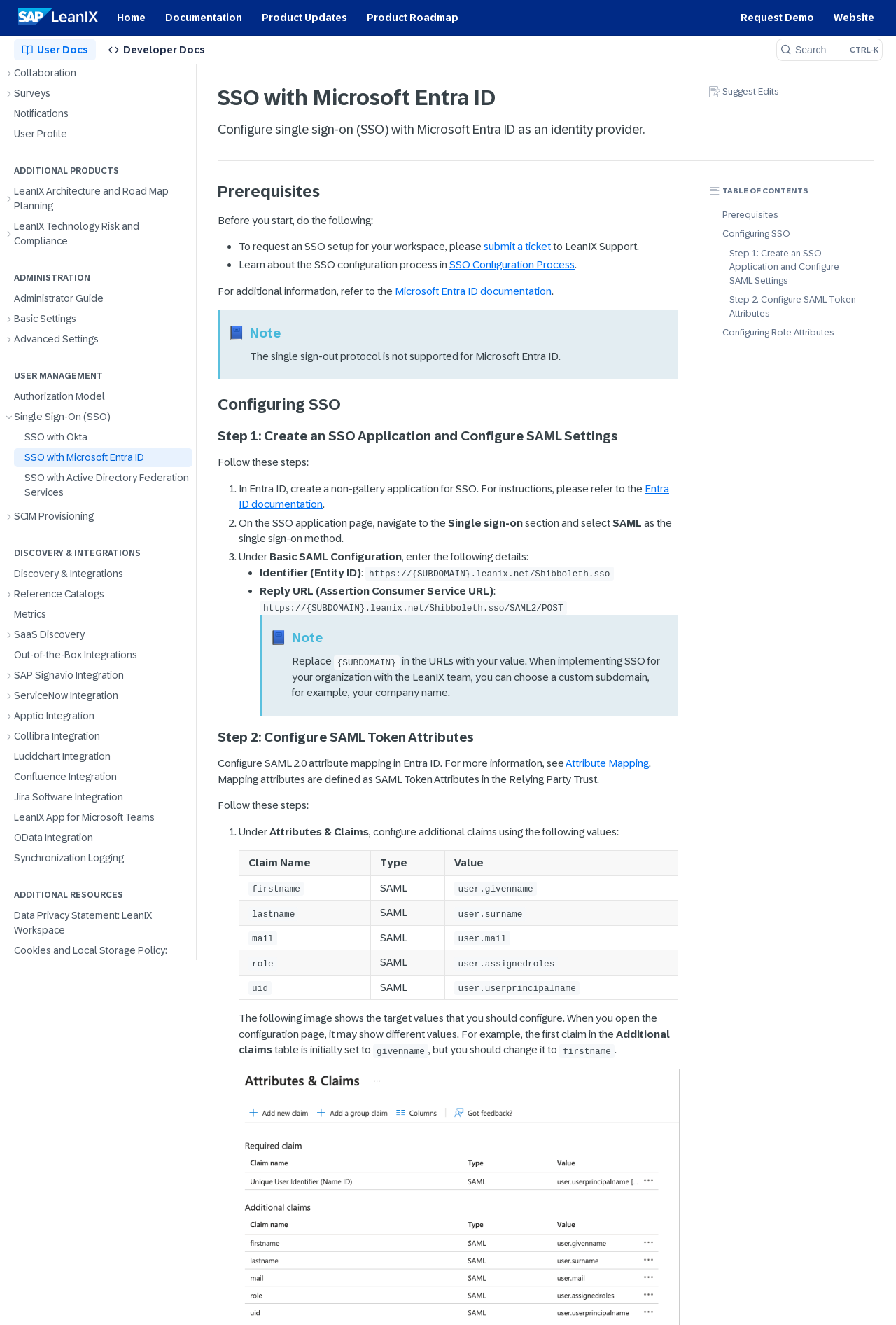Specify the bounding box coordinates of the area to click in order to execute this command: 'Click on the 'SSO with Okta' link'. The coordinates should consist of four float numbers ranging from 0 to 1, and should be formatted as [left, top, right, bottom].

[0.016, 0.323, 0.215, 0.337]